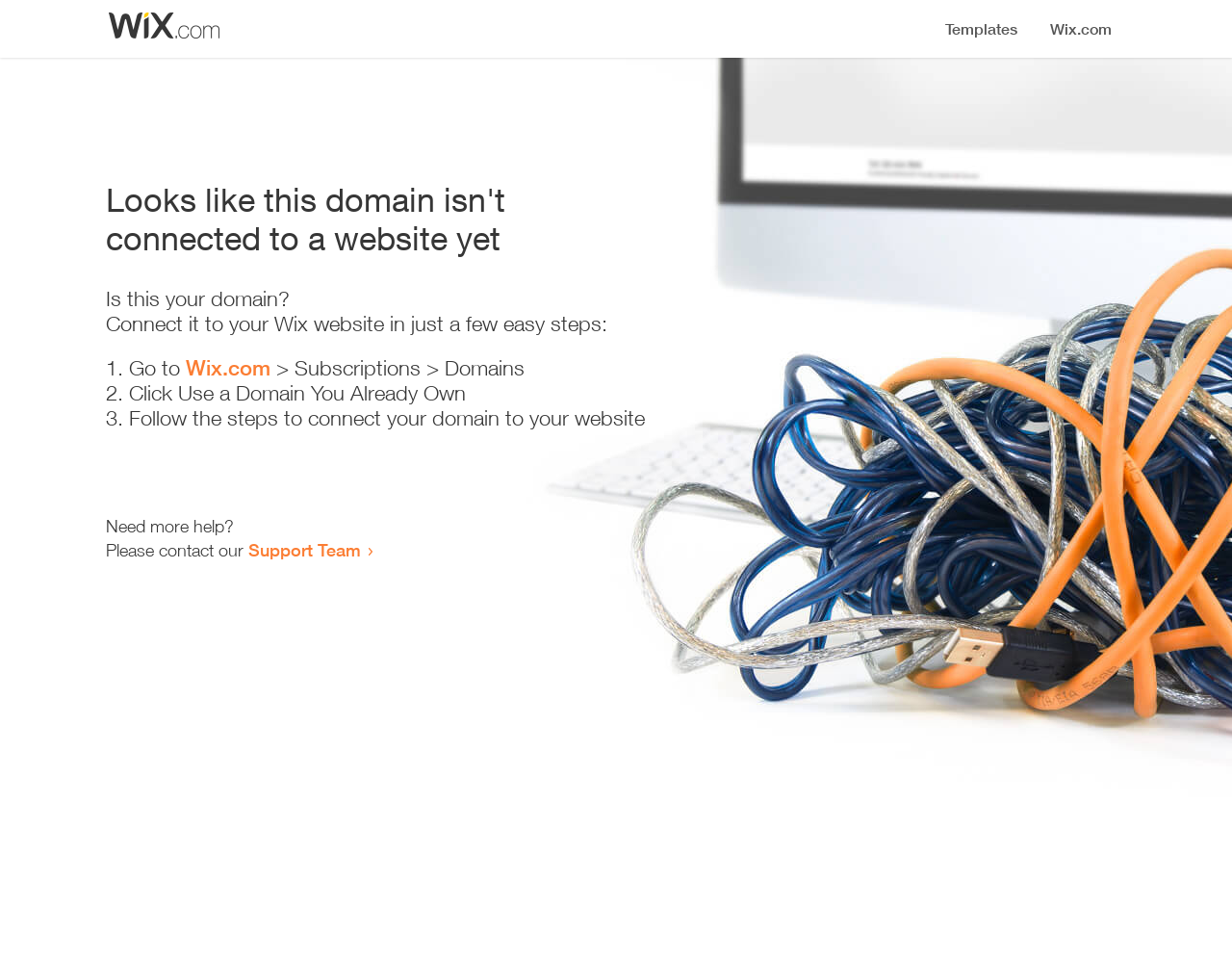Generate a comprehensive description of the webpage content.

The webpage appears to be an error page, indicating that a domain is not connected to a website yet. At the top, there is a small image, likely a logo or icon. Below the image, a prominent heading reads "Looks like this domain isn't connected to a website yet". 

Underneath the heading, a series of instructions are provided to connect the domain to a Wix website. The instructions are divided into three steps, each marked with a numbered list marker (1., 2., and 3.). The first step involves going to Wix.com, followed by navigating to the Subscriptions and Domains section. The second step is to click "Use a Domain You Already Own", and the third step is to follow the instructions to connect the domain to the website.

At the bottom of the page, there is a message asking if the user needs more help, with a link to contact the Support Team.